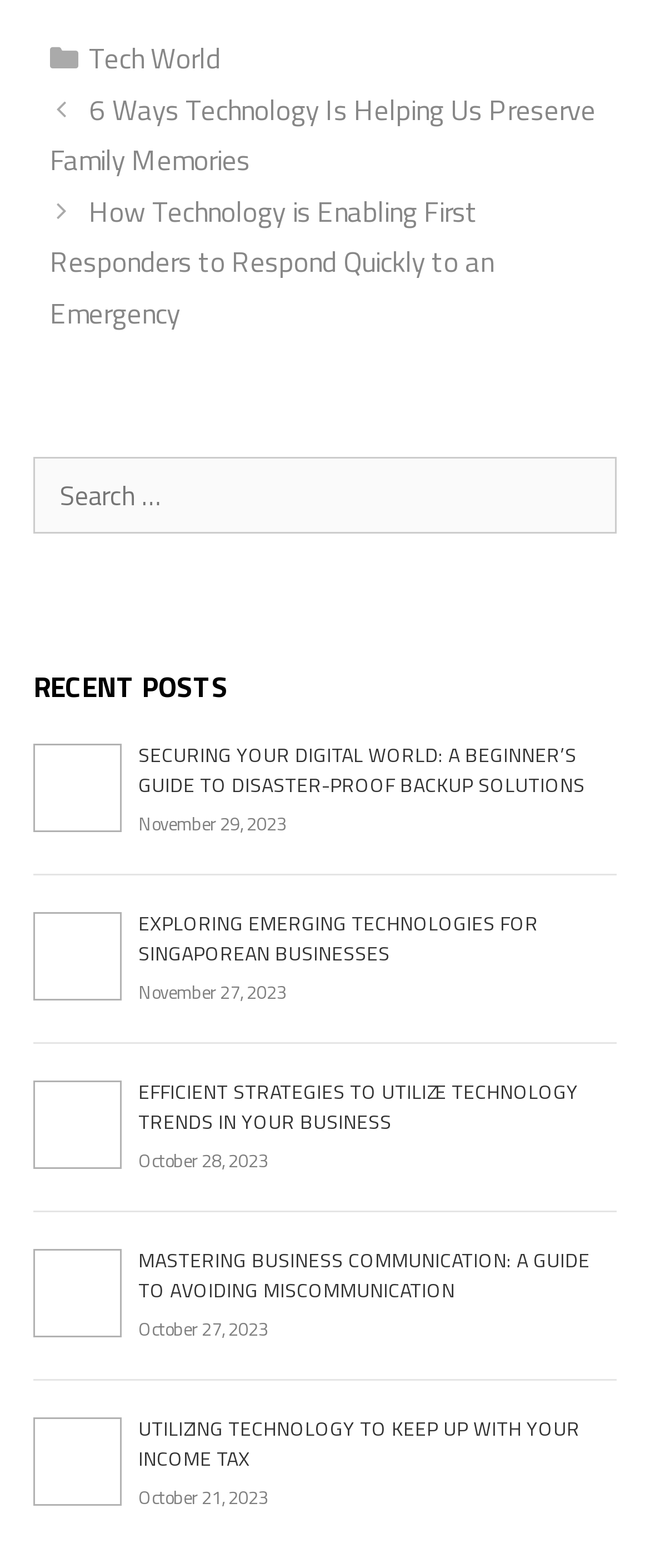Could you highlight the region that needs to be clicked to execute the instruction: "Explore the category 'Tech World'"?

[0.136, 0.023, 0.339, 0.051]